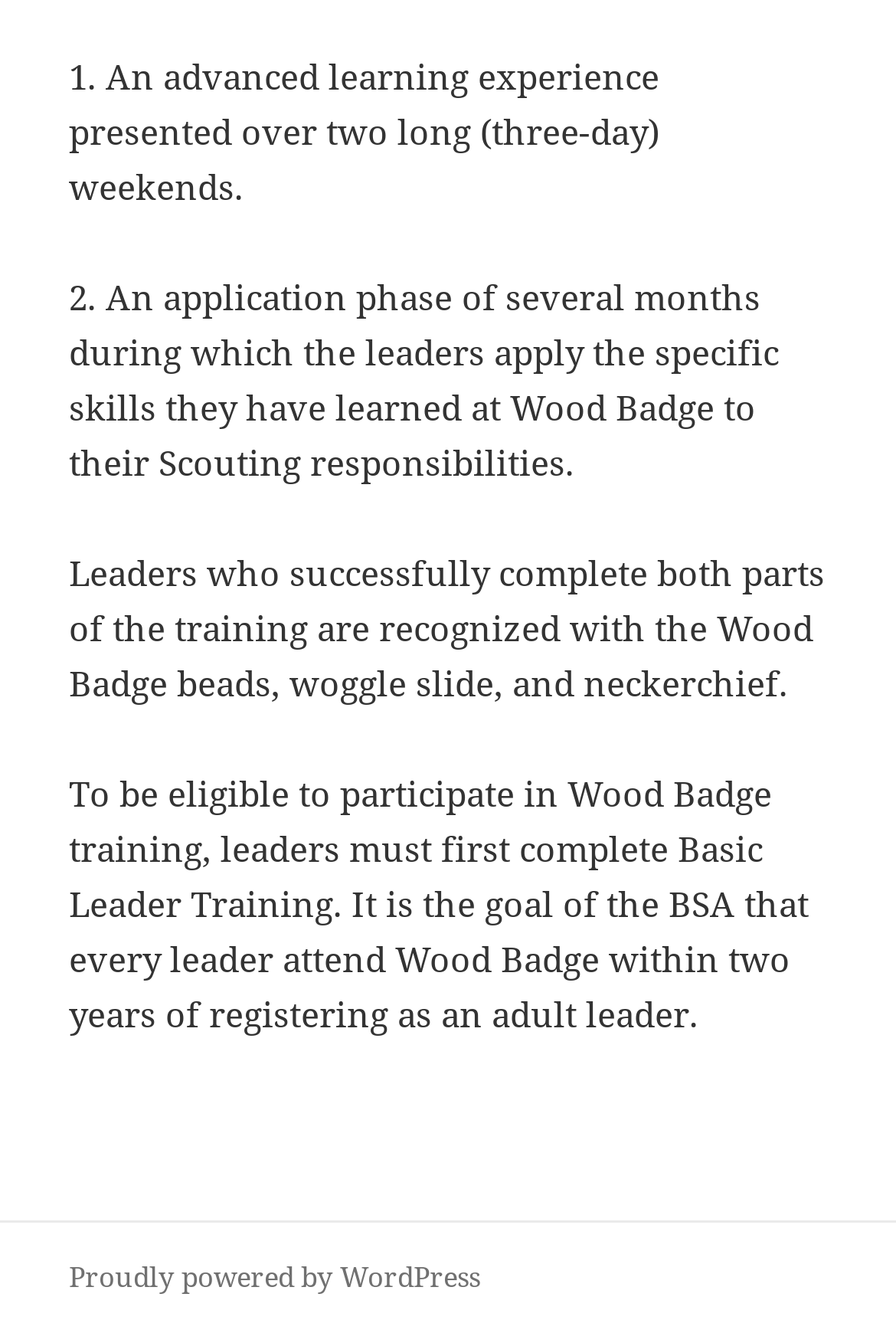Reply to the question with a brief word or phrase: How long is the goal for every leader to attend Wood Badge?

Two years